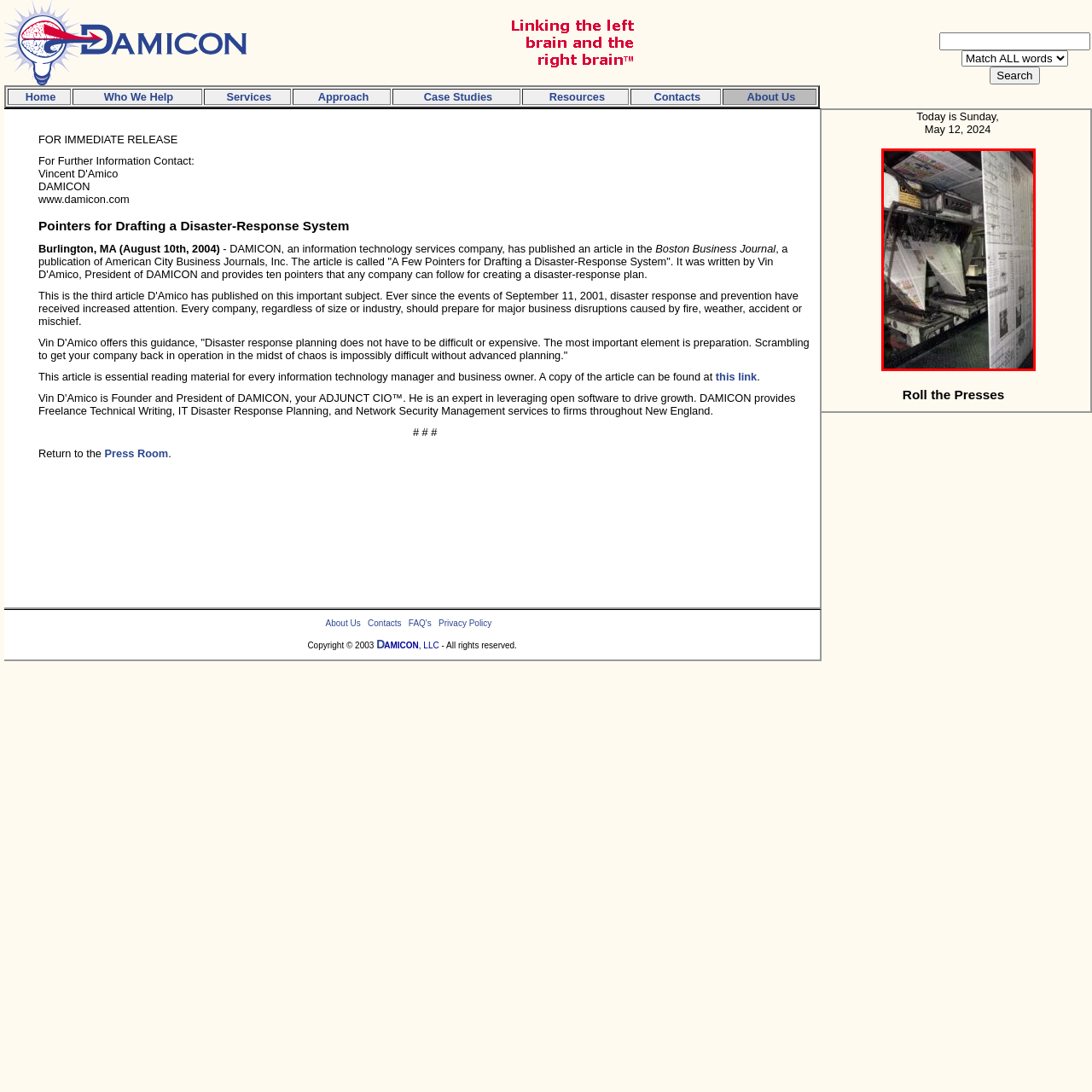Inspect the image contained by the red bounding box and answer the question with a single word or phrase:
What is being processed in the stacks?

Newspapers